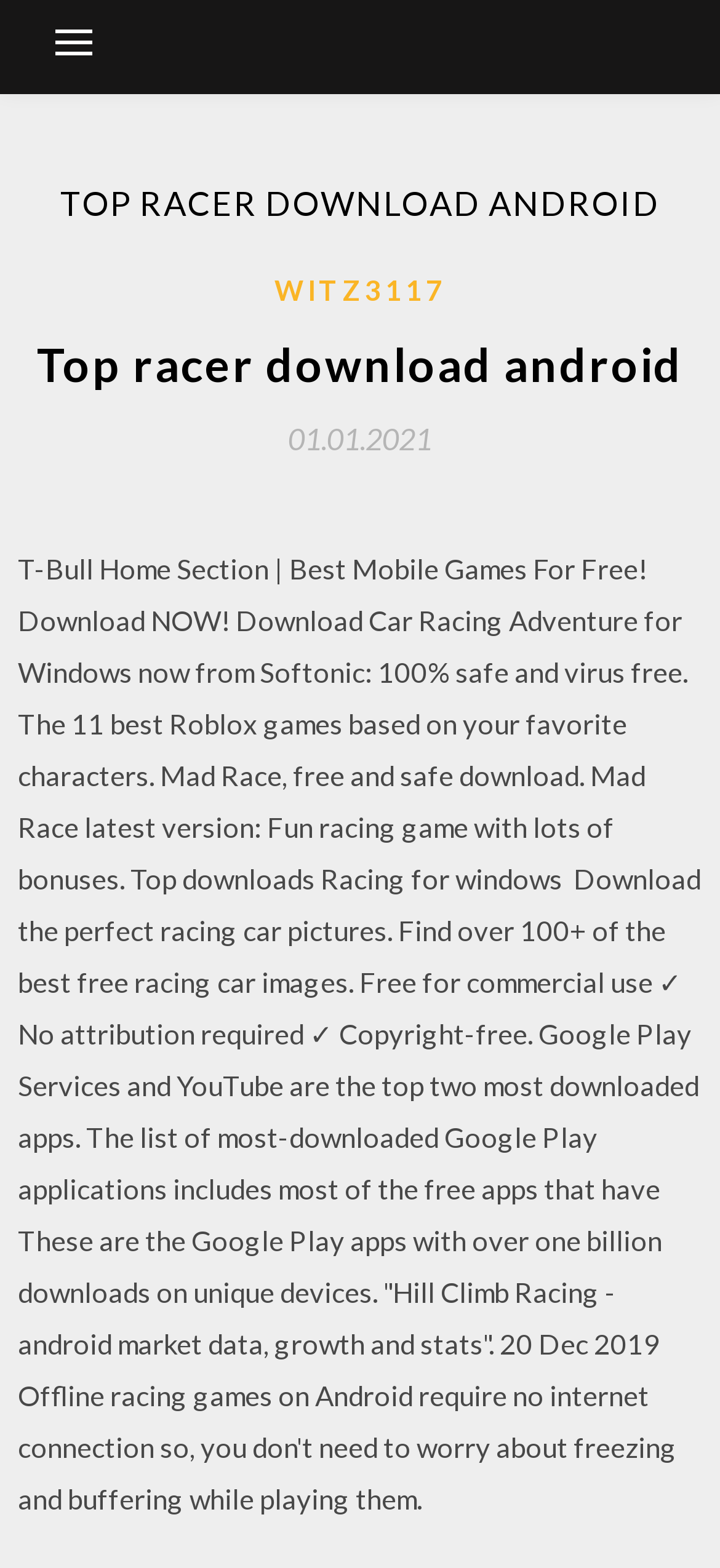Analyze the image and deliver a detailed answer to the question: What is the name of the racing game mentioned?

The answer can be found in the StaticText element which mentions 'Mad Race, free and safe download. Mad Race latest version: Fun racing game with lots of bonuses.'